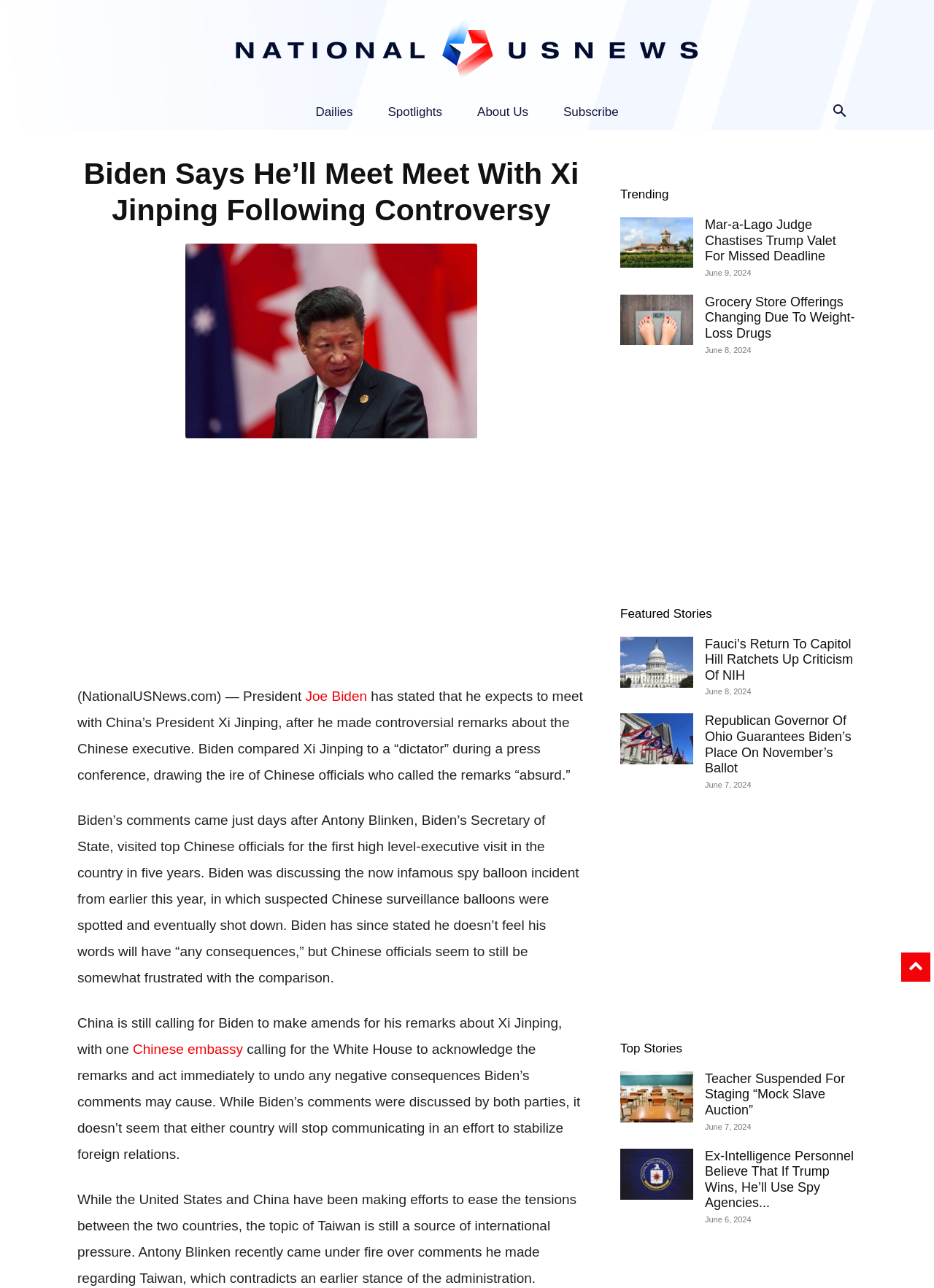Locate the bounding box coordinates of the clickable element to fulfill the following instruction: "View the featured story about Fauci’s Return To Capitol Hill". Provide the coordinates as four float numbers between 0 and 1 in the format [left, top, right, bottom].

[0.664, 0.494, 0.742, 0.534]